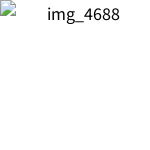Respond to the question below with a single word or phrase:
What is the benefit of mocktails for expectant mothers?

Hydration